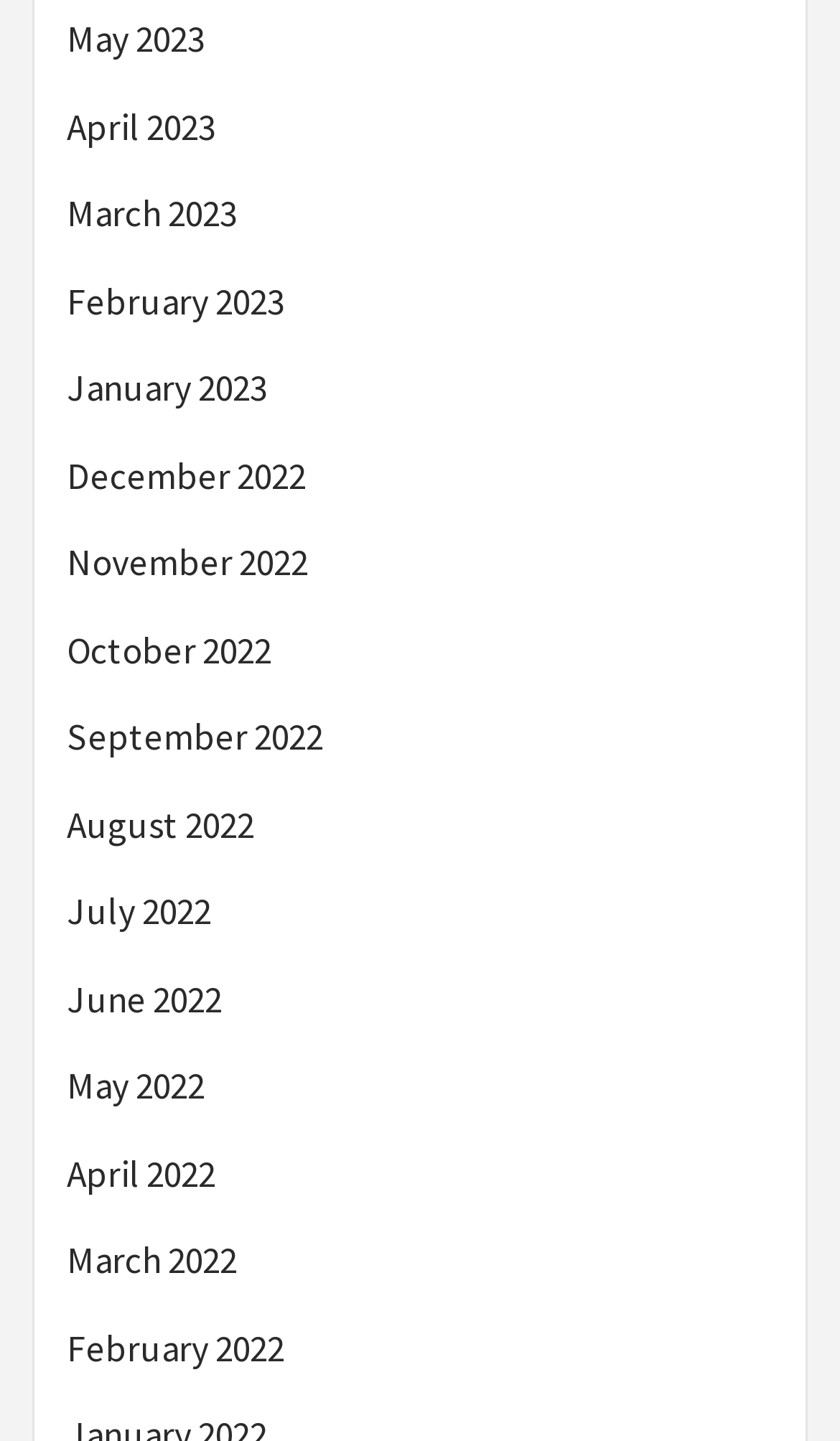Could you determine the bounding box coordinates of the clickable element to complete the instruction: "view January 2023"? Provide the coordinates as four float numbers between 0 and 1, i.e., [left, top, right, bottom].

[0.079, 0.252, 0.921, 0.312]